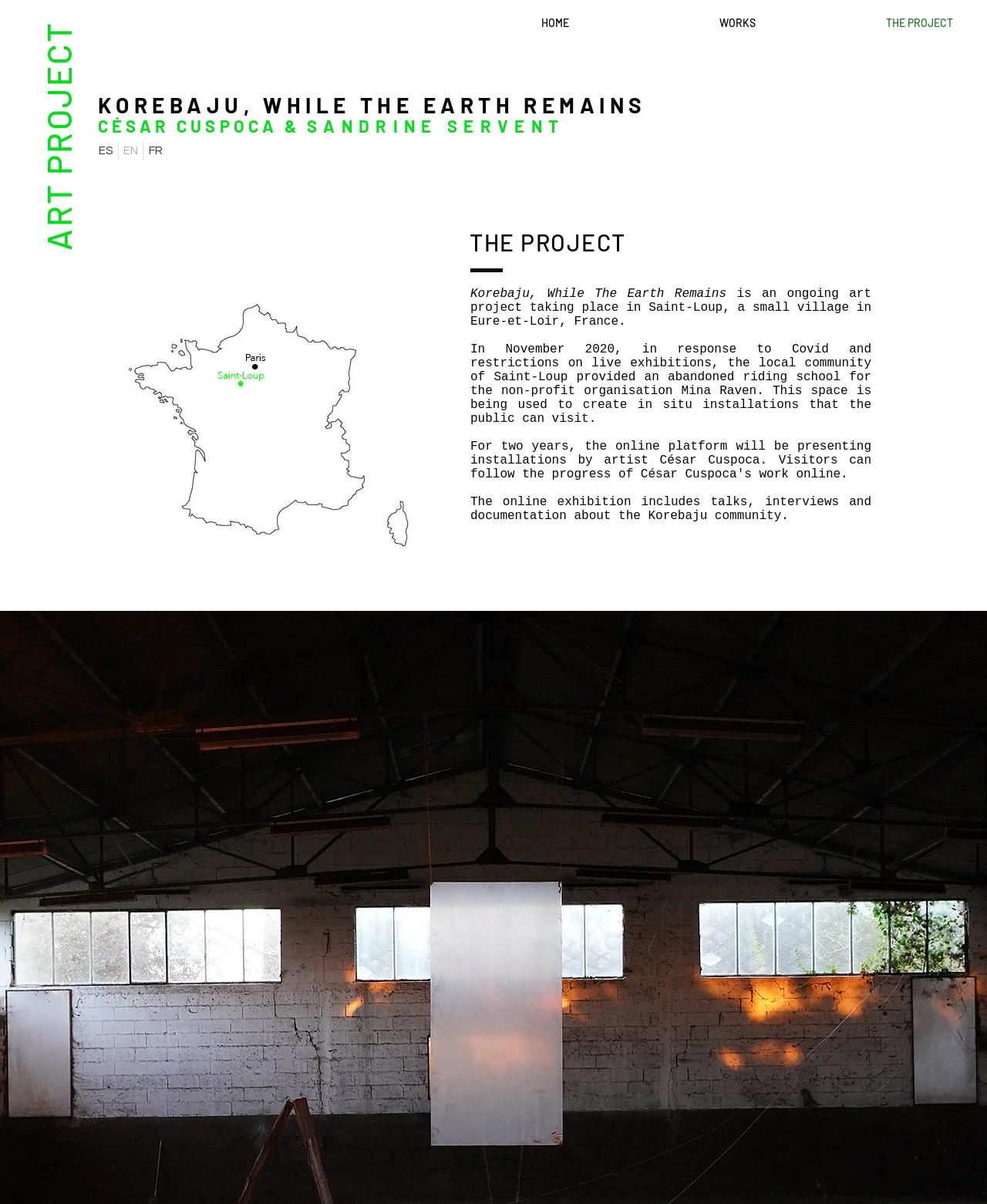Please provide a one-word or phrase answer to the question: 
What is the purpose of the online exhibition?

To include talks, interviews and documentation